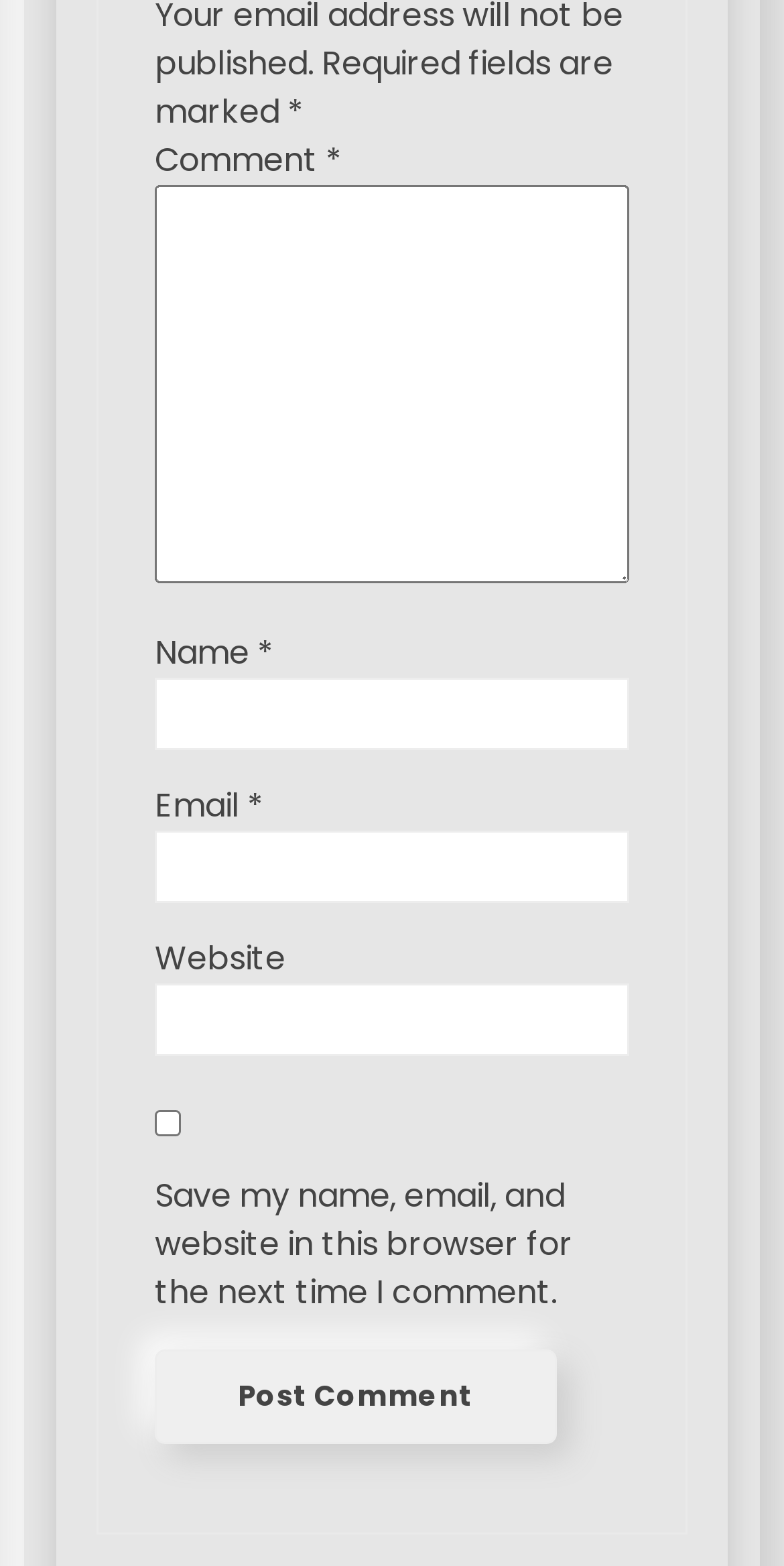Provide a single word or phrase answer to the question: 
How many text boxes are there in the webpage?

4